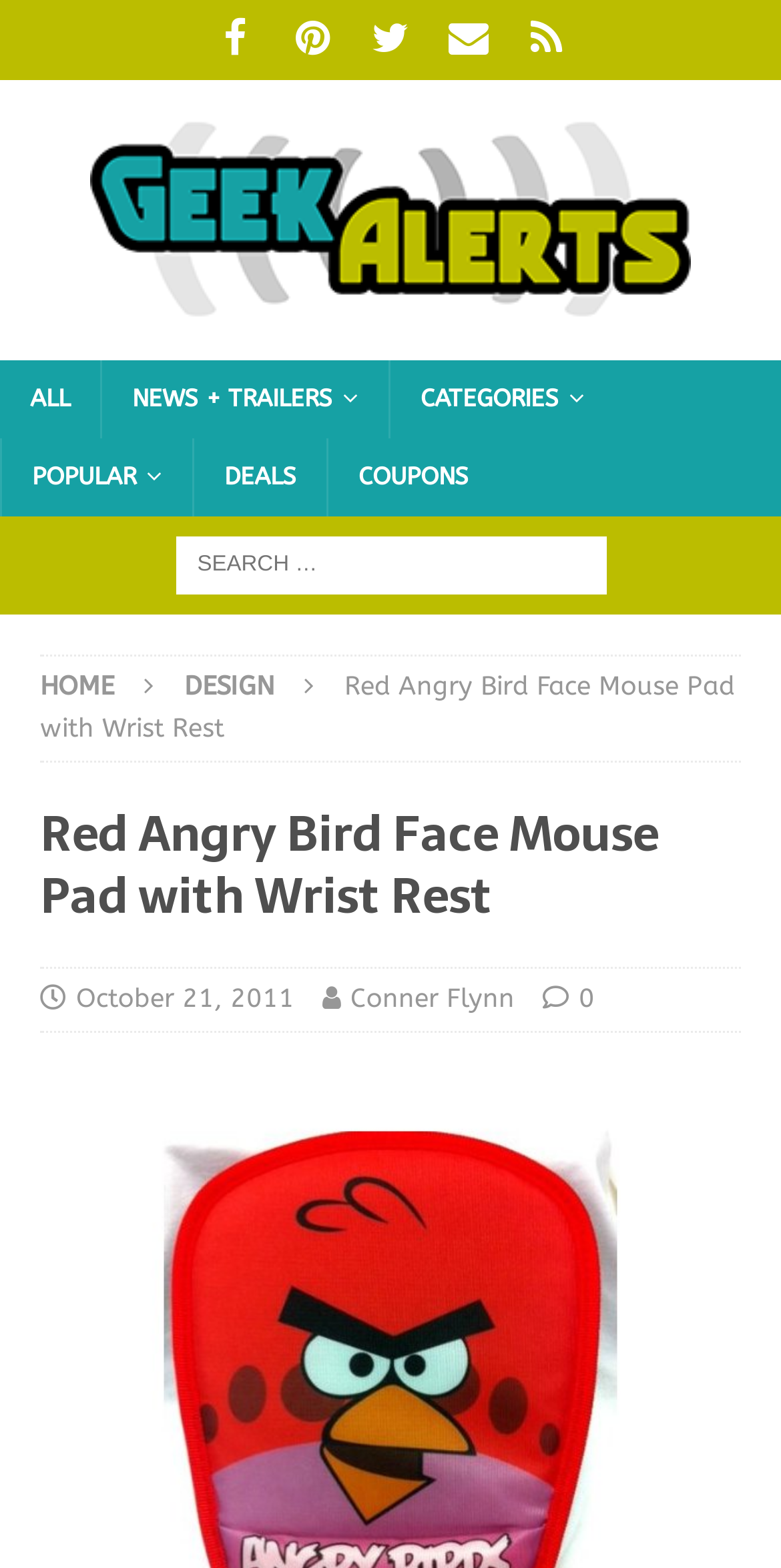Please specify the bounding box coordinates of the region to click in order to perform the following instruction: "Read the article".

[0.051, 0.512, 0.949, 0.604]